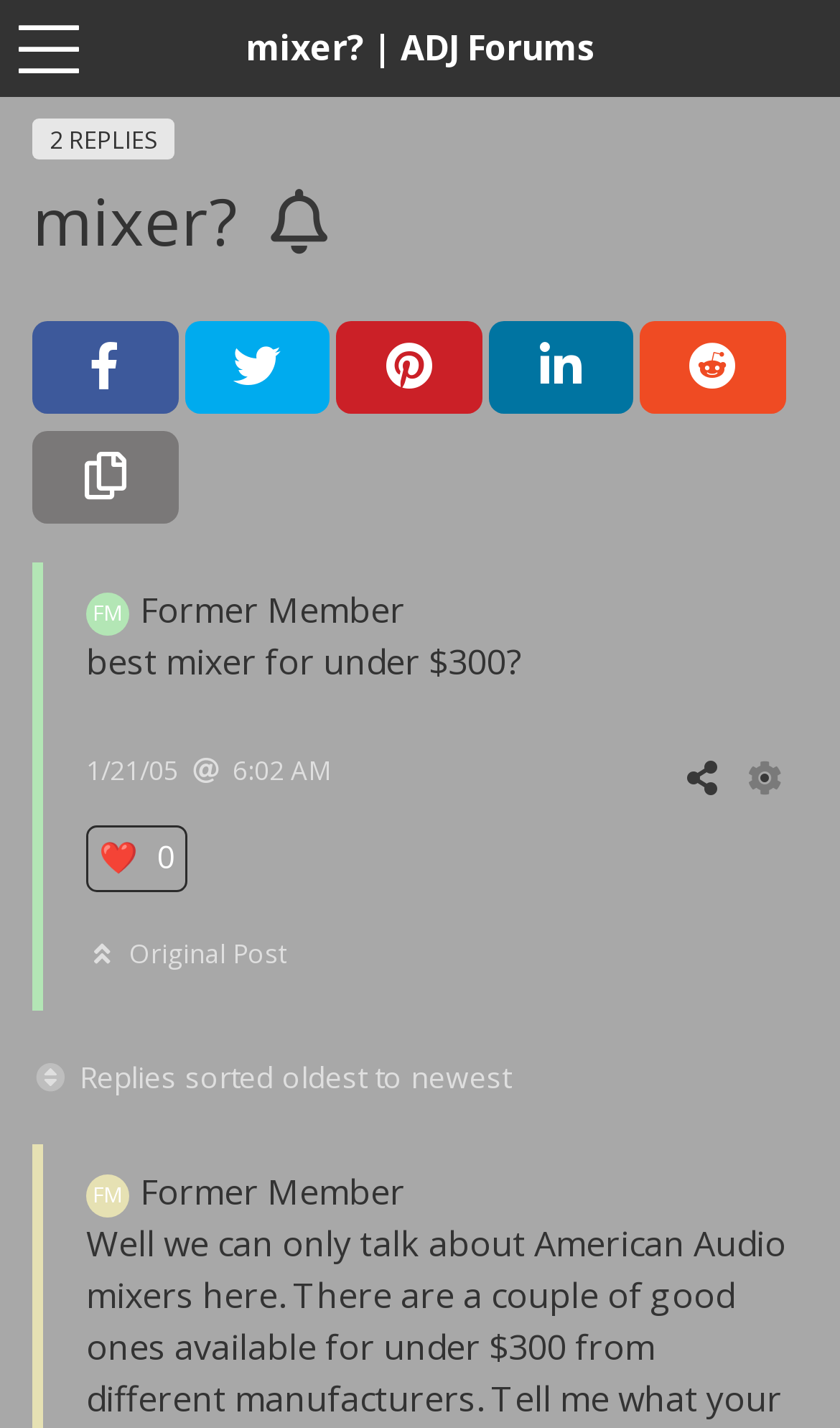Kindly respond to the following question with a single word or a brief phrase: 
What is the sorting order of the replies?

Oldest to newest